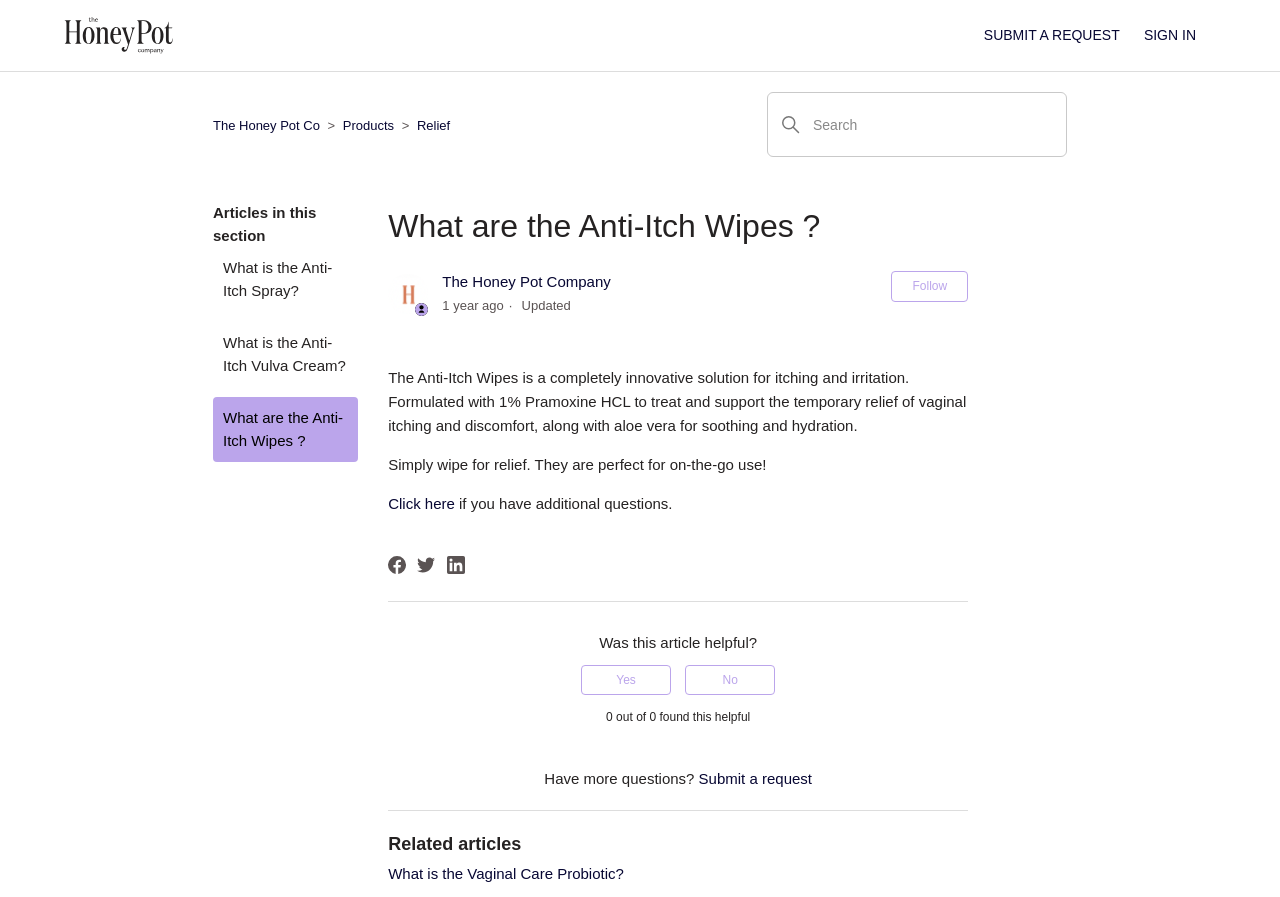Determine the bounding box coordinates of the area to click in order to meet this instruction: "Search for something".

[0.599, 0.103, 0.834, 0.175]